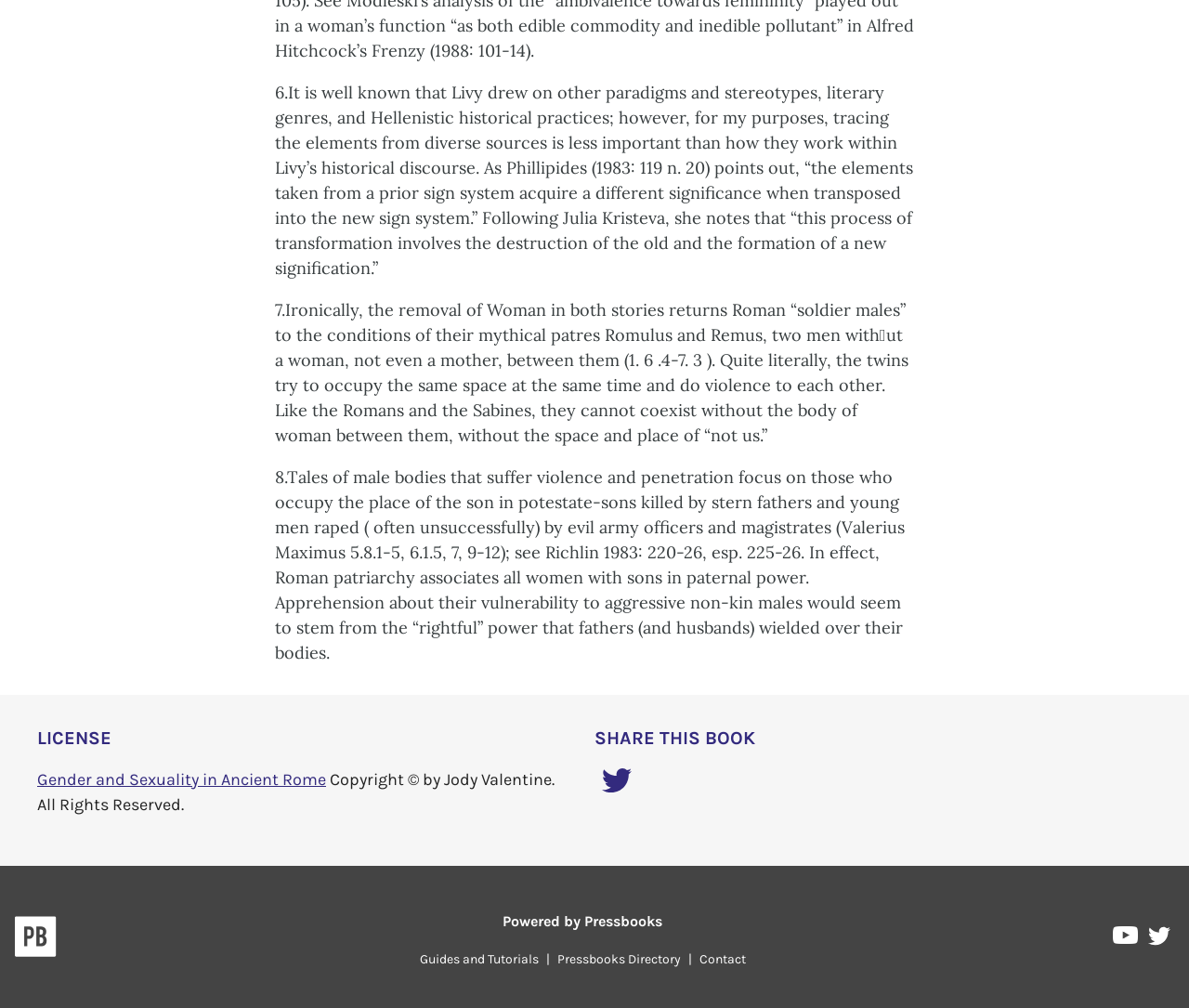Please mark the bounding box coordinates of the area that should be clicked to carry out the instruction: "Click on 'Gender and Sexuality in Ancient Rome'".

[0.031, 0.763, 0.274, 0.783]